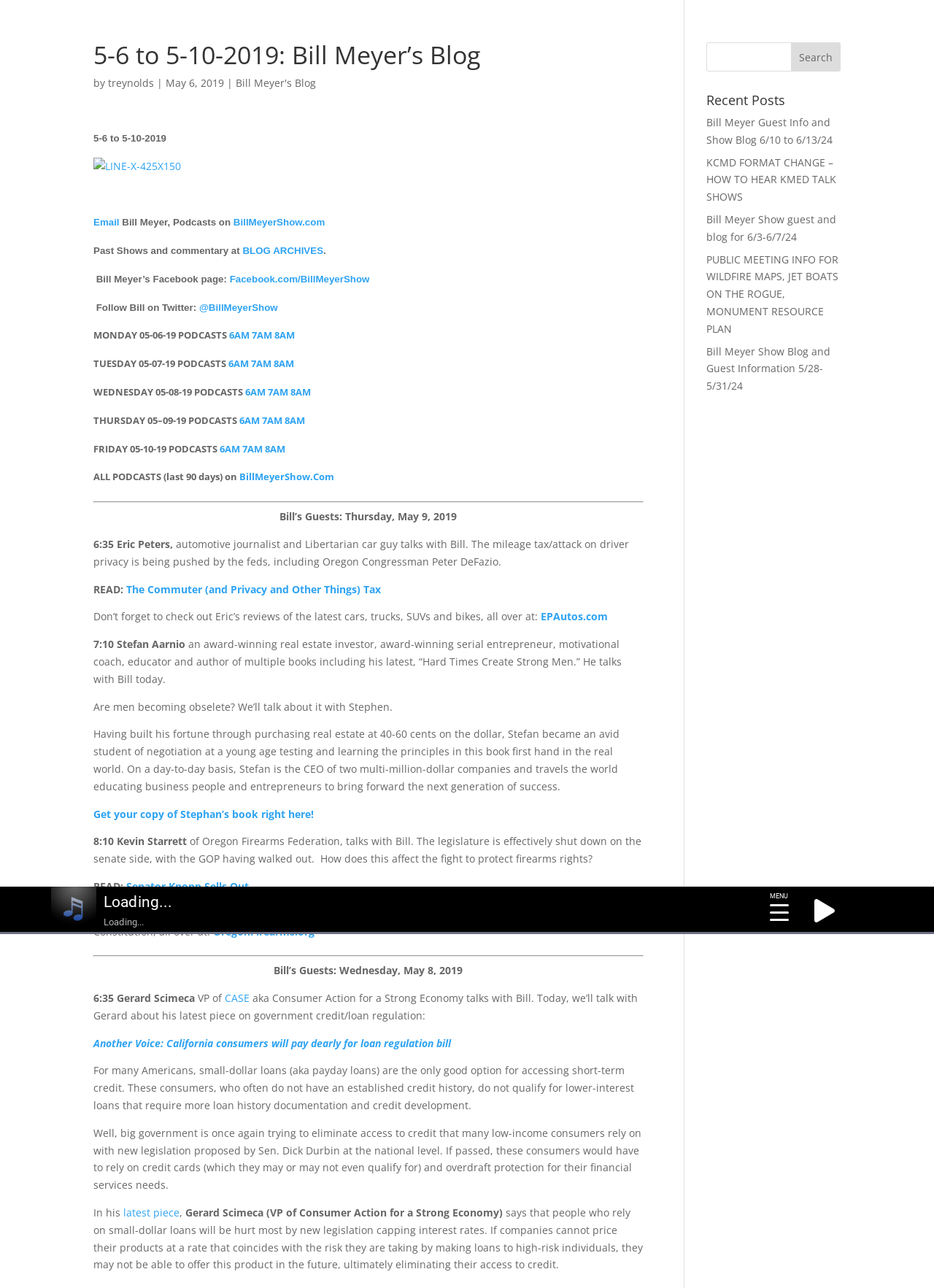Present a detailed account of what is displayed on the webpage.

The webpage is a blog page for Bill Meyer's show, featuring a collection of podcast episodes and guest information. At the top, there is a heading that reads "5-6 to 5-10-2019: Bill Meyer's Blog" followed by a brief description of the blog and links to social media profiles. Below this, there is a horizontal separator line.

The main content of the page is divided into sections, each featuring a specific date and a list of podcast episodes for that day. Each episode is represented by a link with a brief description of the guest and topic. There are five sections in total, each covering a different day of the week from Monday to Friday.

On the right-hand side of the page, there is a search bar with a textbox and a "Search" button. Below the search bar, there is a heading that reads "Recent Posts" followed by a list of links to recent blog posts.

Throughout the page, there are several links to external websites, including social media profiles, podcast episodes, and articles related to the topics discussed on the show. There is also an image with the text "LINE-X-425X150" which appears to be an advertisement.